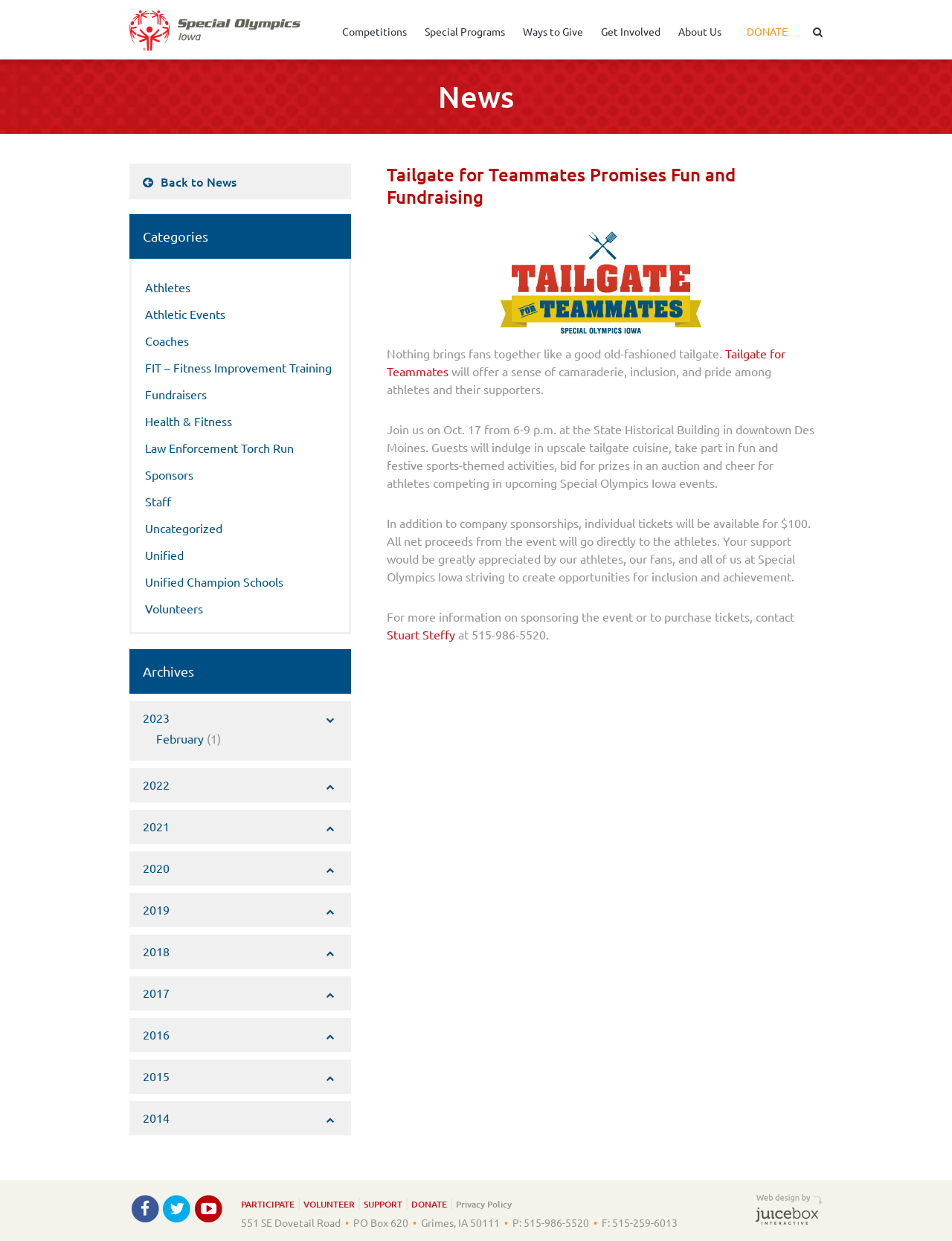Describe in detail what you see on the webpage.

The webpage is about Special Olympics Iowa, specifically promoting an event called "Tailgate for Teammates" which aims to raise funds for the organization. At the top of the page, there is a navigation menu with links to different sections of the website, including "Competitions", "Special Programs", "Ways to Give", "Get Involved", "About Us", and "DONATE". 

Below the navigation menu, there is a section with a heading "News" and a link to go back to the news page. This section contains a list of categories, including "Athletes", "Athletic Events", "Coaches", and more, with links to related news articles. There is also an archive section with links to news articles from previous years, from 2014 to 2023.

The main content of the page is about the "Tailgate for Teammates" event, which promises fun and fundraising for Special Olympics Iowa. The event will take place on October 17 from 6-9 pm at the State Historical Building in downtown Des Moines. The page describes the event as an upscale tailgate experience with food, sports-themed activities, an auction, and a chance to cheer for athletes competing in upcoming Special Olympics Iowa events. 

Individual tickets are available for $100, and all net proceeds will go directly to the athletes. The page also provides contact information for those interested in sponsoring the event or purchasing tickets. 

At the bottom of the page, there is a section with links to participate, volunteer, support, and donate to Special Olympics Iowa, as well as a link to the privacy policy. The page also displays the organization's address, phone number, and fax number. Finally, there is a credit to the web design company, Juicebox Interactive.